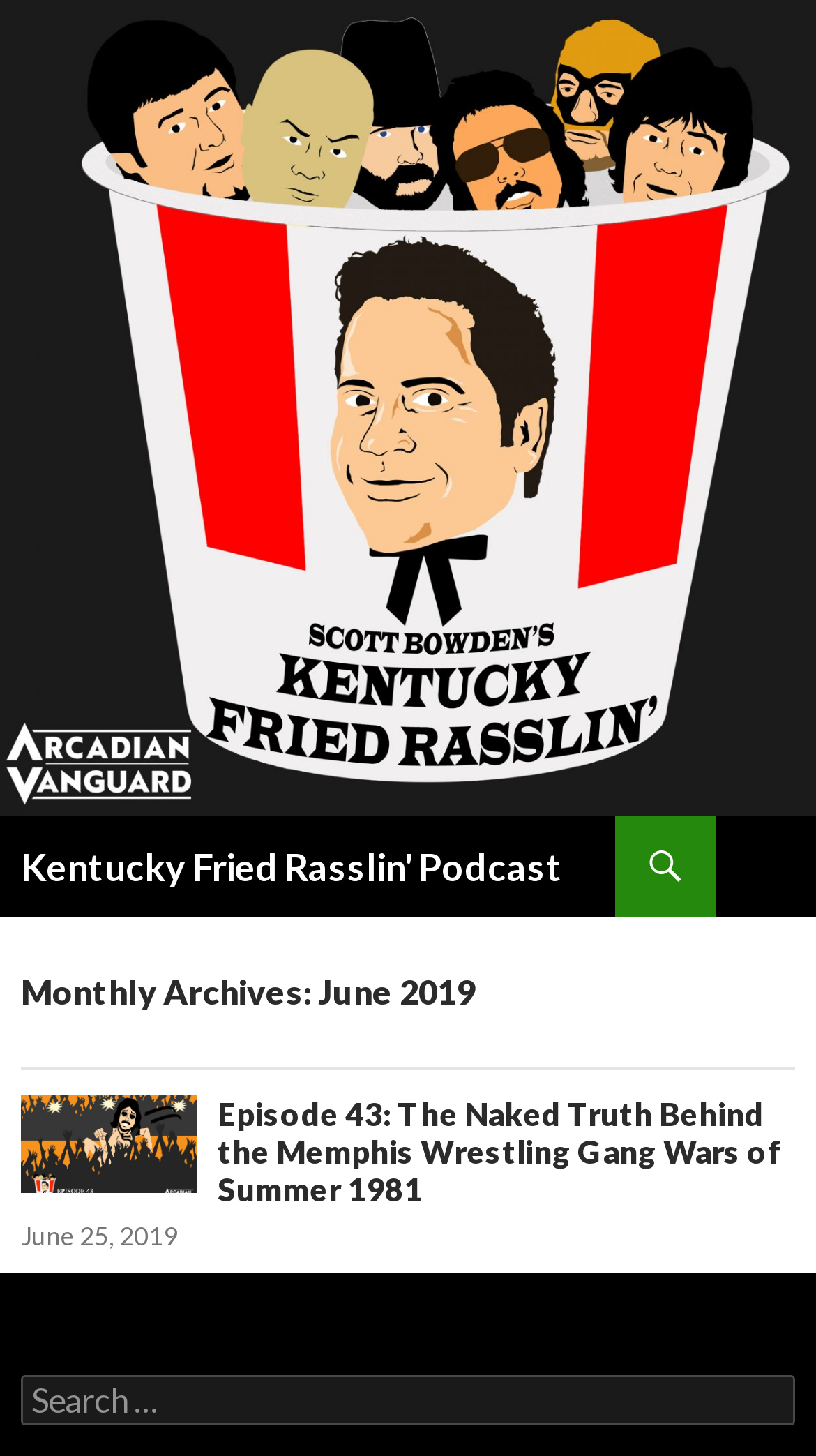Explain in detail what is displayed on the webpage.

The webpage is about the Kentucky Fried Rasslin' Podcast, specifically the June 2019 episode. At the top, there is a large image of the podcast's logo, spanning the entire width of the page. Below the image, there is a heading with the podcast's name, which is also a link. 

To the right of the image, there are three links: "Kentucky Fried Rasslin' Podcast", "Search", and "SKIP TO CONTENT". The "Search" link is not expanded by default. 

The main content of the page is divided into two sections. The first section is a header with the title "Monthly Archives: June 2019". Below this header, there is an article section with a heading that reads "Episode 43: The Naked Truth Behind the Memphis Wrestling Gang Wars of Summer 1981". This heading is also a link. 

Below the episode title, there is a link with the publication date "June 25, 2019", which includes a time element. At the very bottom of the page, there is a search box with a label "Search for:".